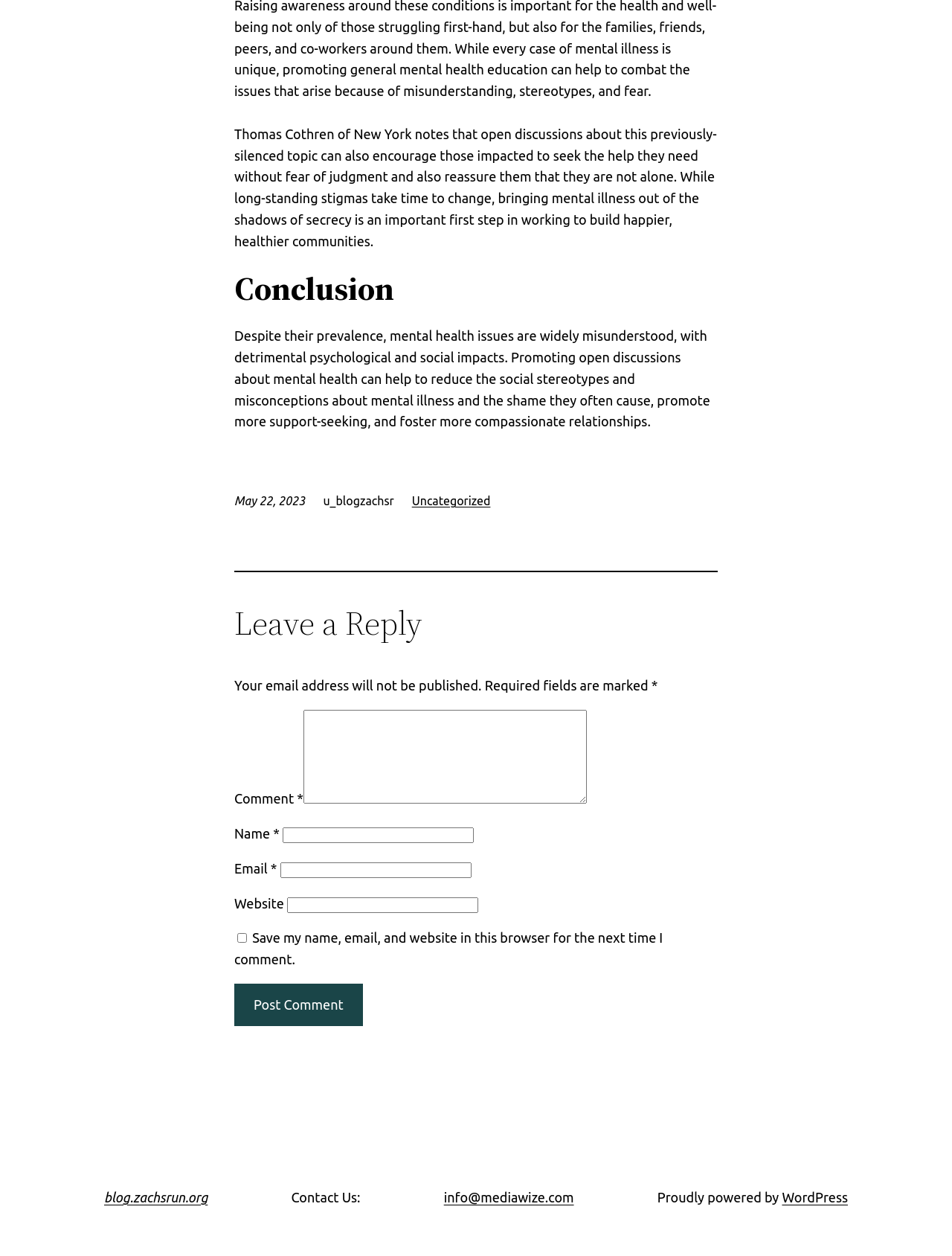Bounding box coordinates are specified in the format (top-left x, top-left y, bottom-right x, bottom-right y). All values are floating point numbers bounded between 0 and 1. Please provide the bounding box coordinate of the region this sentence describes: parent_node: Email * aria-describedby="email-notes" name="email"

[0.294, 0.686, 0.495, 0.699]